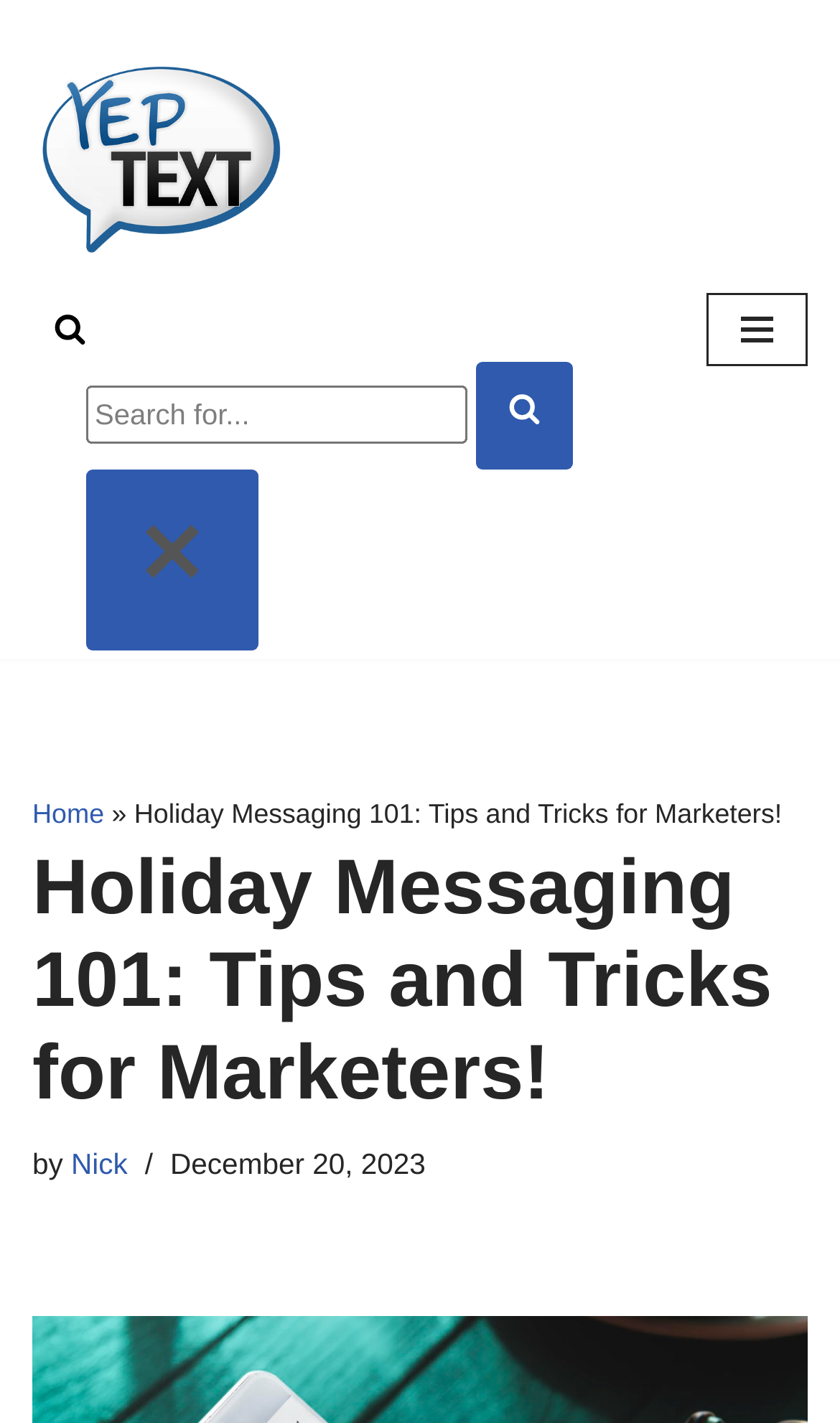What is the name of the text messaging service?
Answer the question with a single word or phrase by looking at the picture.

YepText